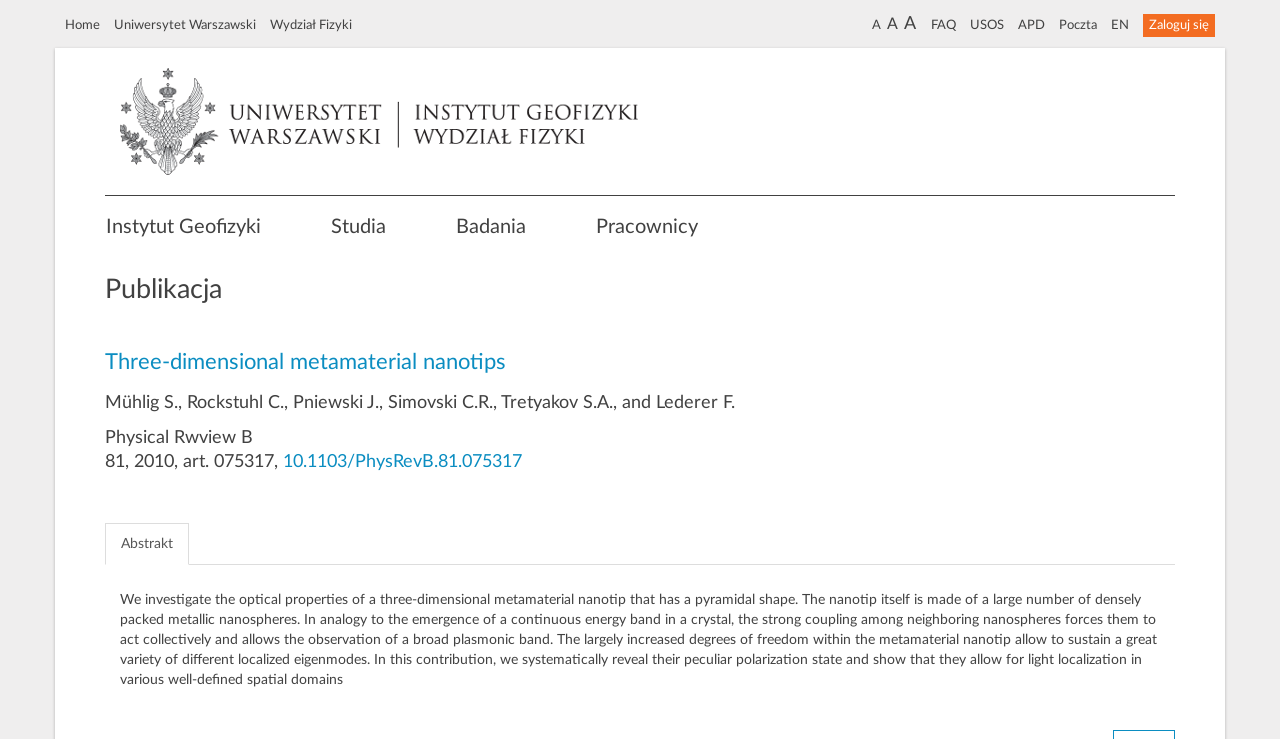How many links are there in the top navigation bar?
Please answer using one word or phrase, based on the screenshot.

11